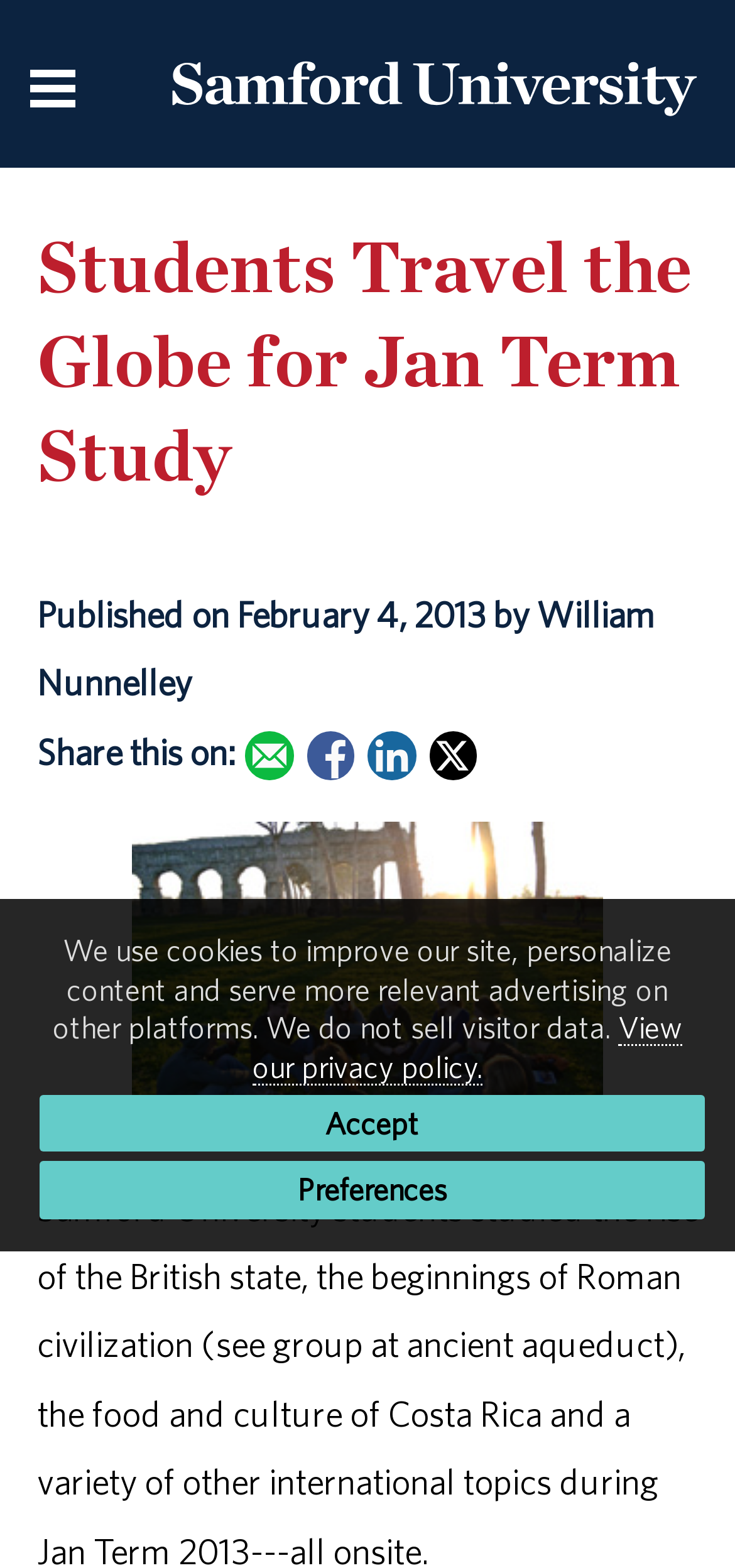Provide a brief response to the question using a single word or phrase: 
What is the name of the university?

Samford University